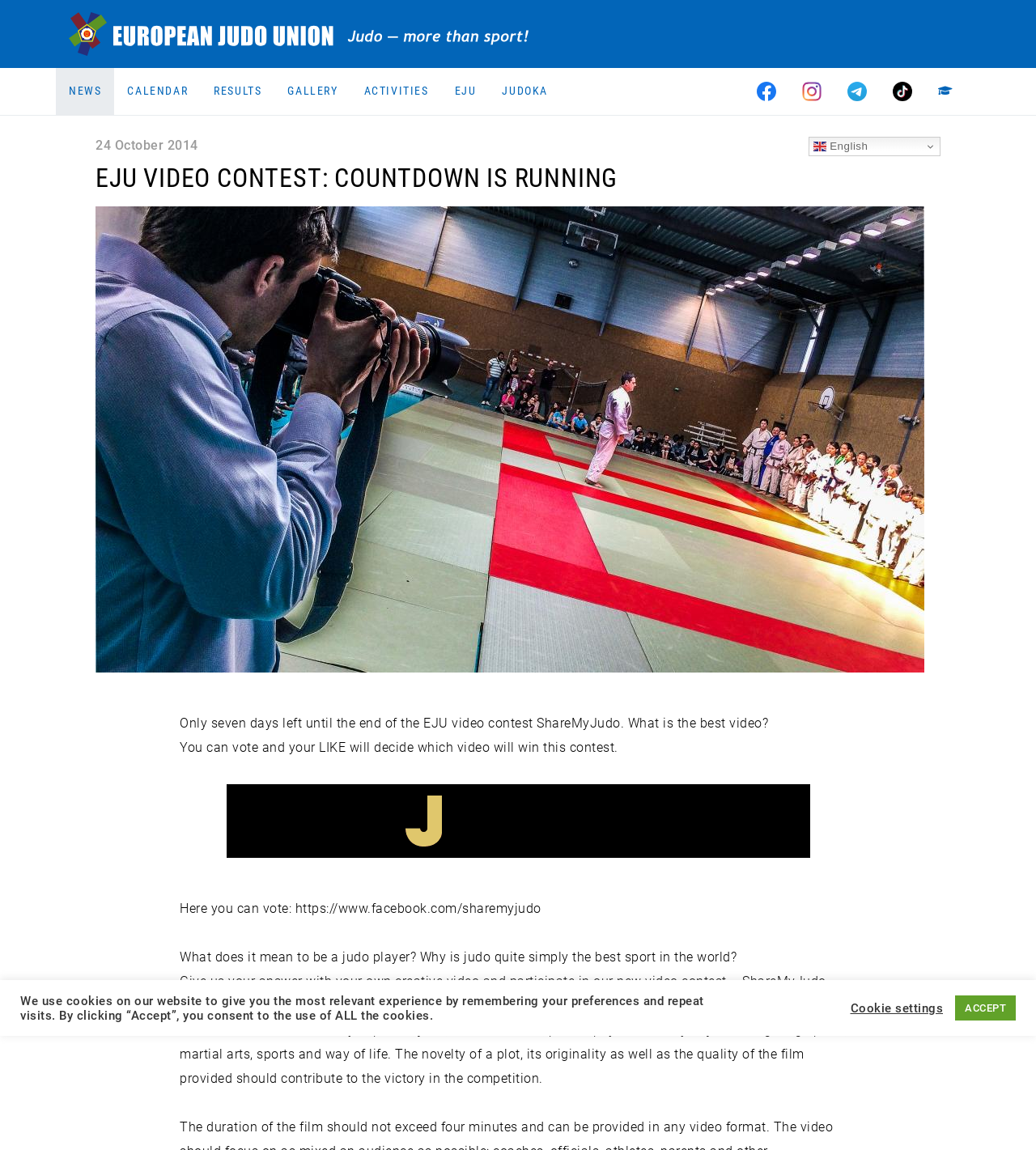Please identify the bounding box coordinates for the region that you need to click to follow this instruction: "Change the language to English".

[0.78, 0.119, 0.908, 0.136]